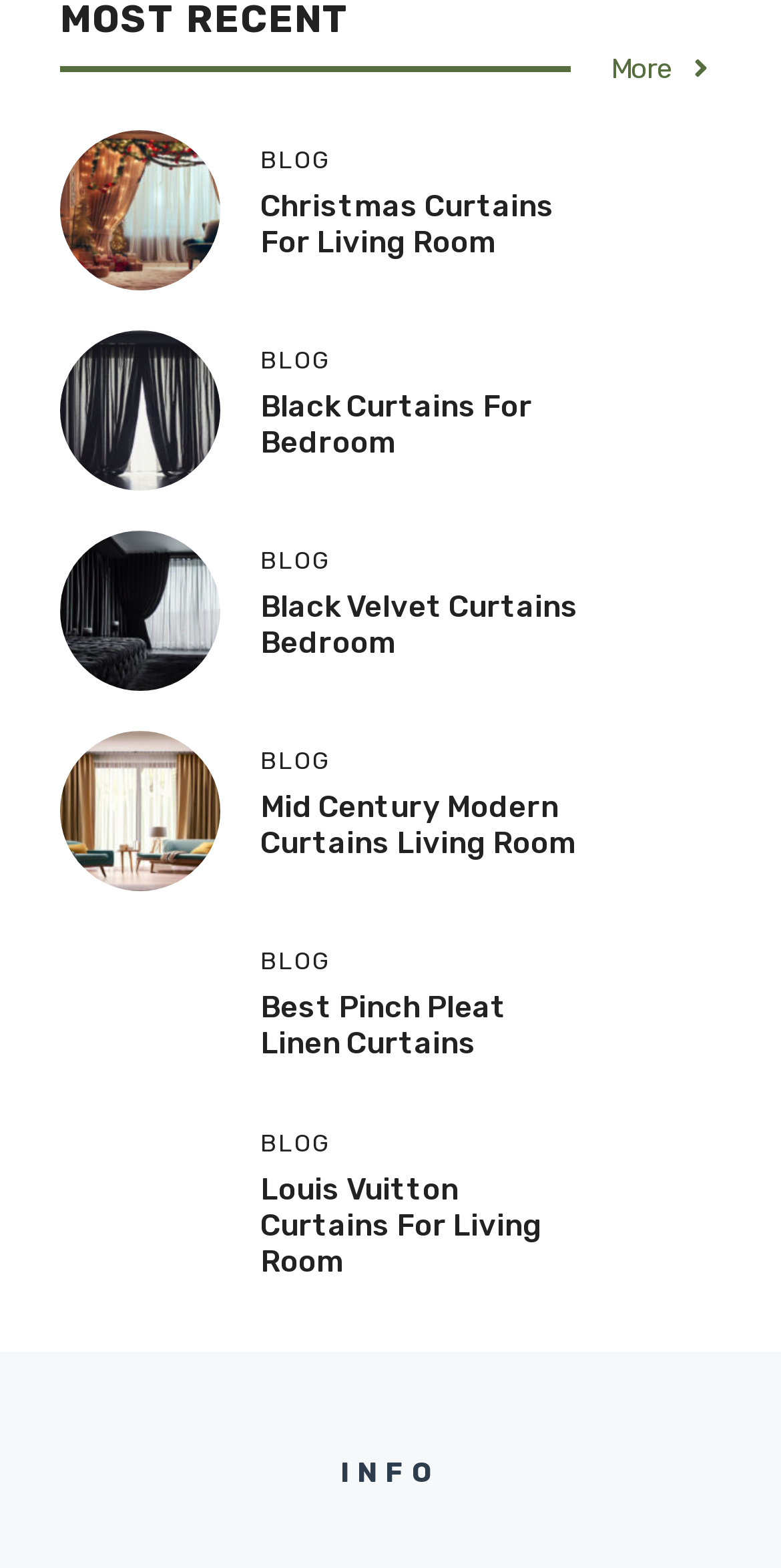Please identify the bounding box coordinates of the element that needs to be clicked to perform the following instruction: "View 'Christmas Curtains For Living Room'".

[0.077, 0.119, 0.282, 0.145]